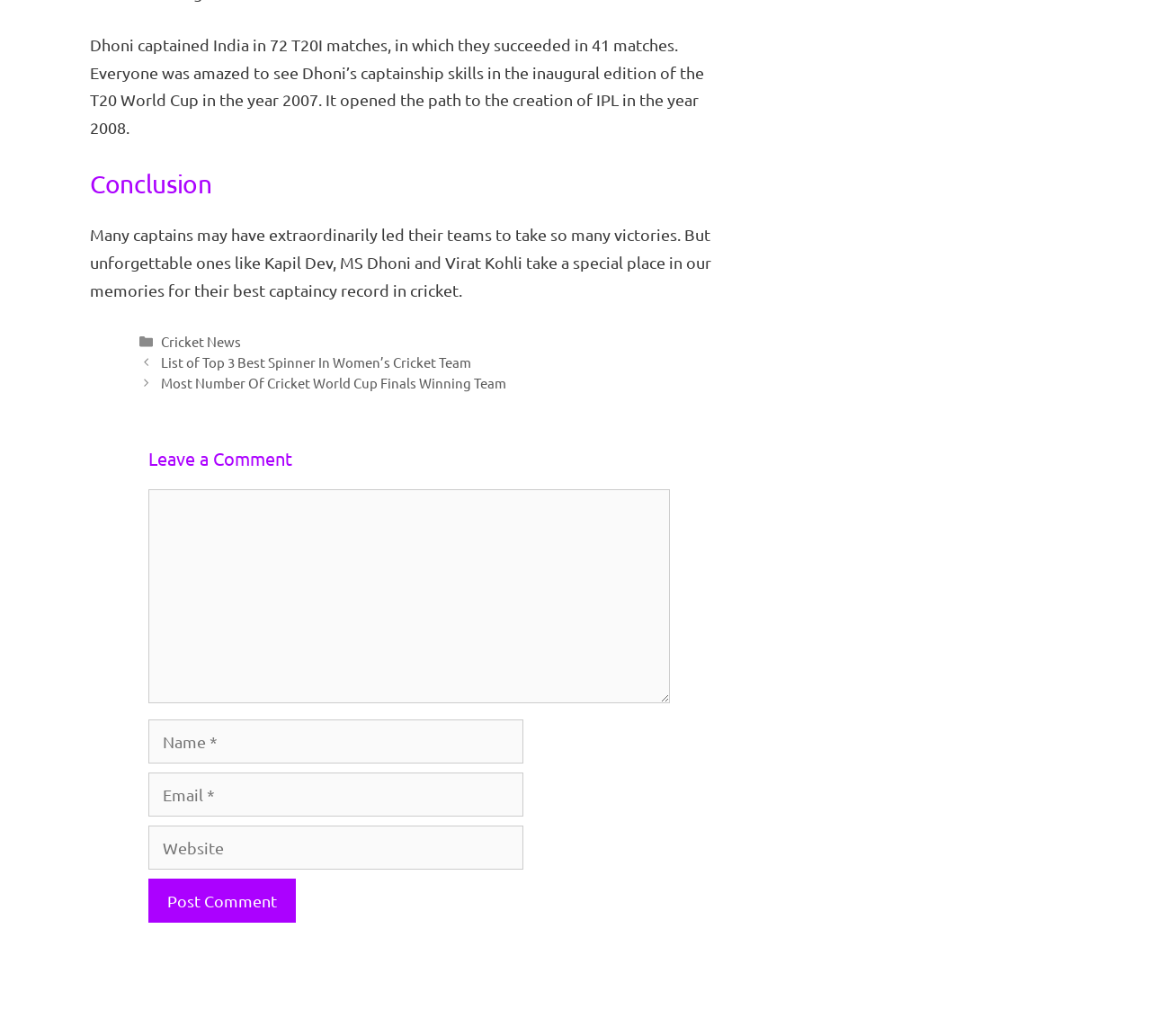Provide the bounding box coordinates for the UI element described in this sentence: "parent_node: Comment name="url" placeholder="Website"". The coordinates should be four float values between 0 and 1, i.e., [left, top, right, bottom].

[0.129, 0.797, 0.455, 0.84]